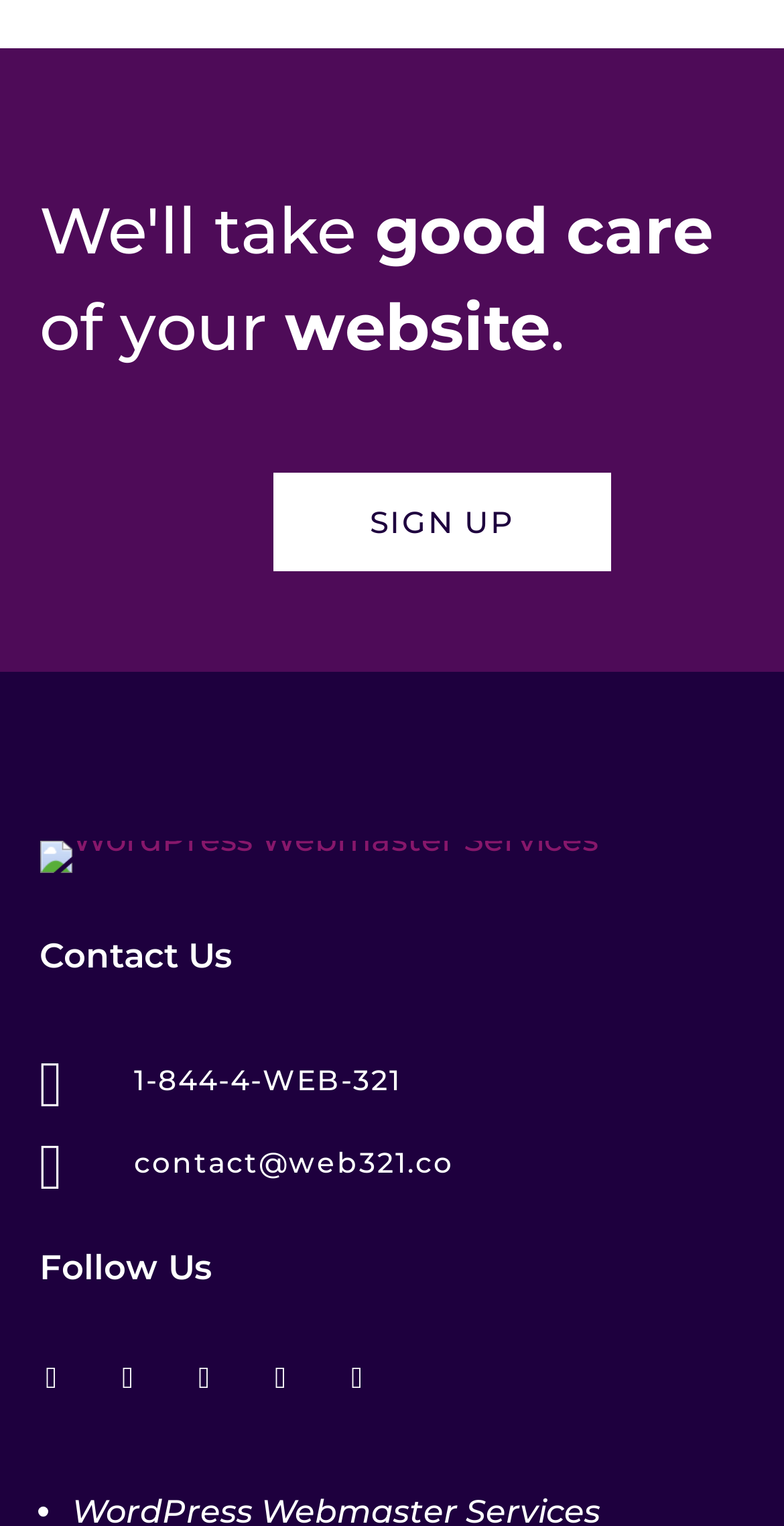What is the email address to contact? Refer to the image and provide a one-word or short phrase answer.

contact@web321.co